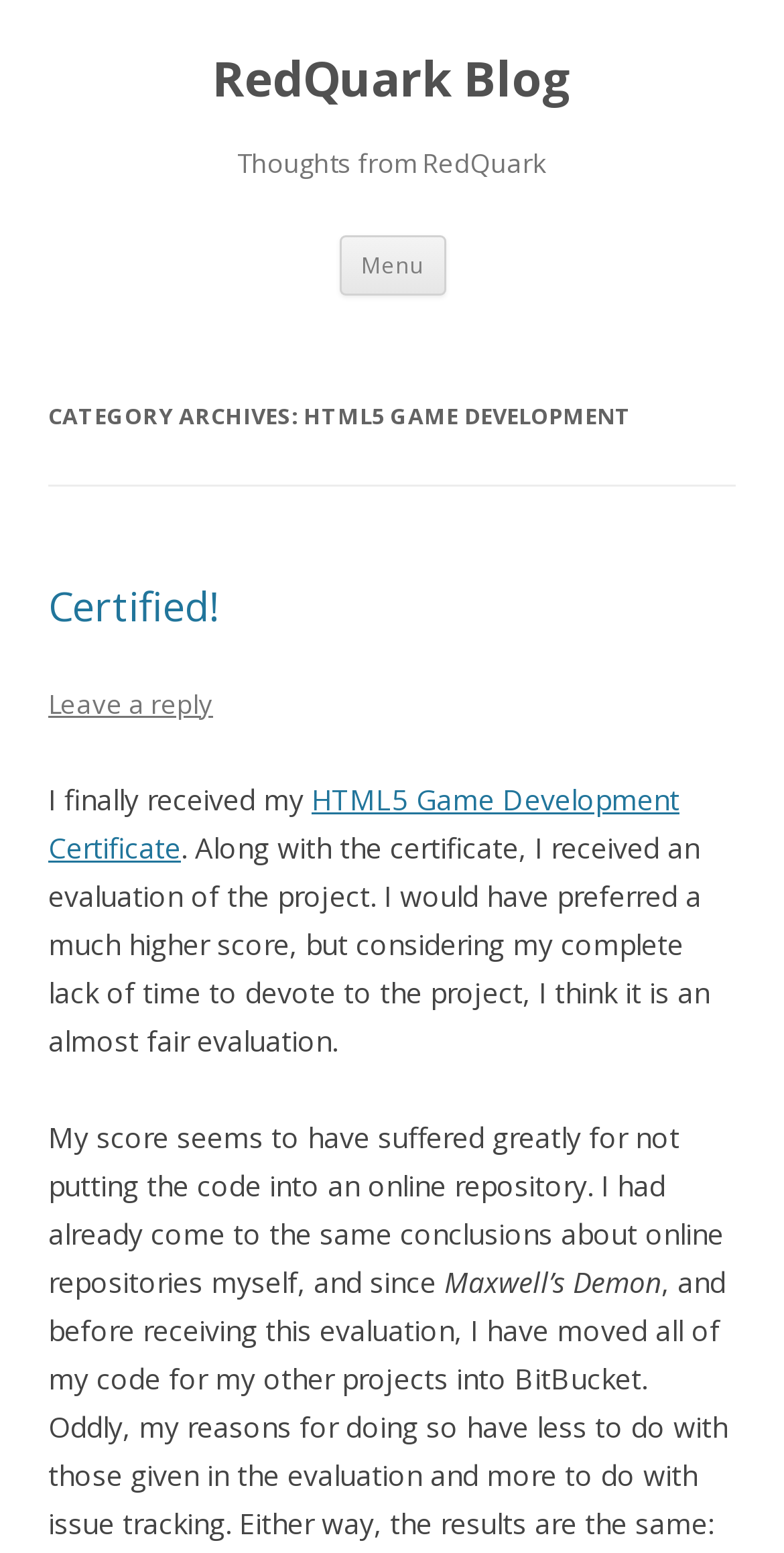Give the bounding box coordinates for the element described as: "Certified!".

[0.062, 0.372, 0.279, 0.407]